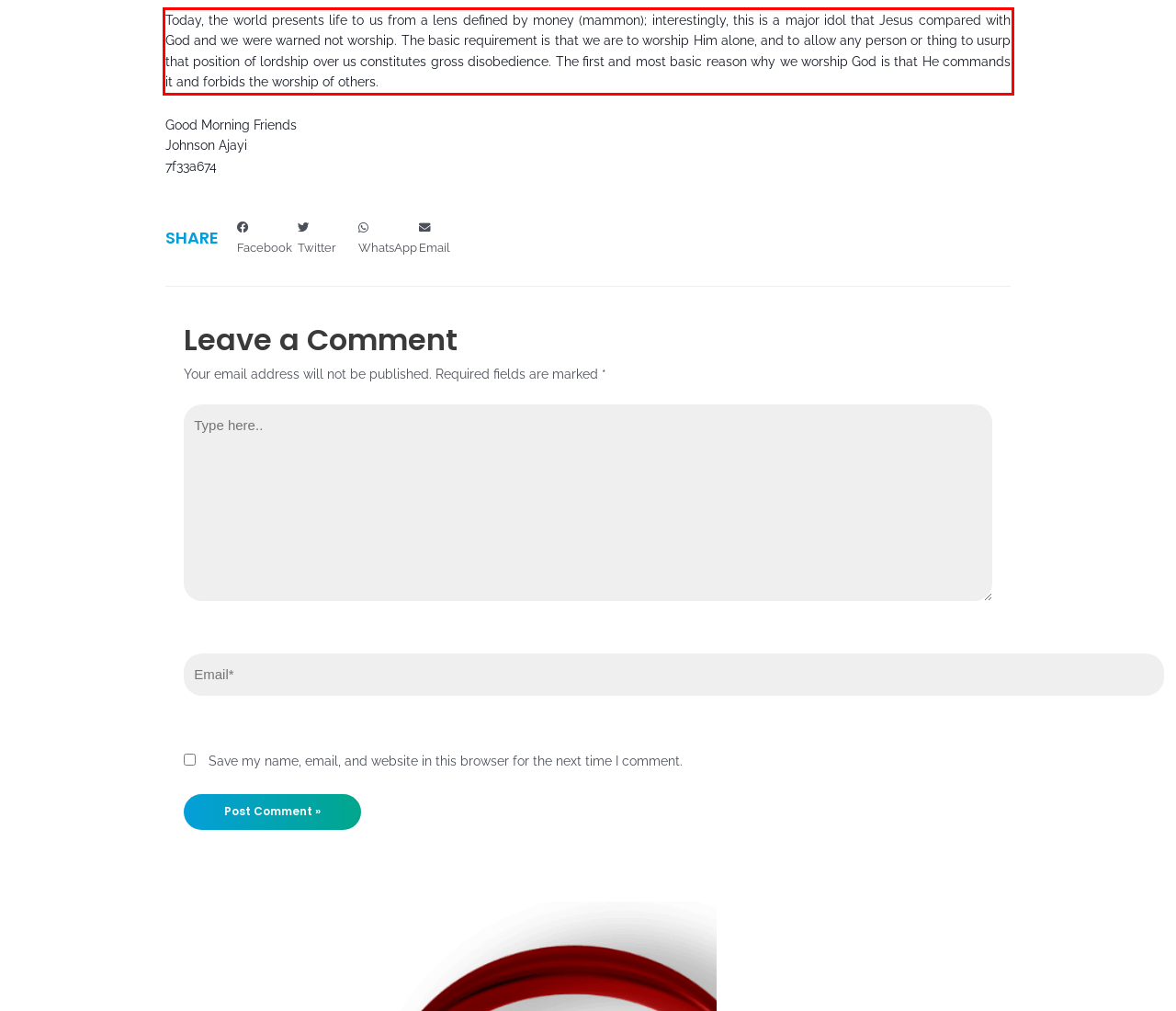Identify the text within the red bounding box on the webpage screenshot and generate the extracted text content.

Today, the world presents life to us from a lens defined by money (mammon); interestingly, this is a major idol that Jesus compared with God and we were warned not worship. The basic requirement is that we are to worship Him alone, and to allow any person or thing to usurp that position of lordship over us constitutes gross disobedience. The first and most basic reason why we worship God is that He commands it and forbids the worship of others.